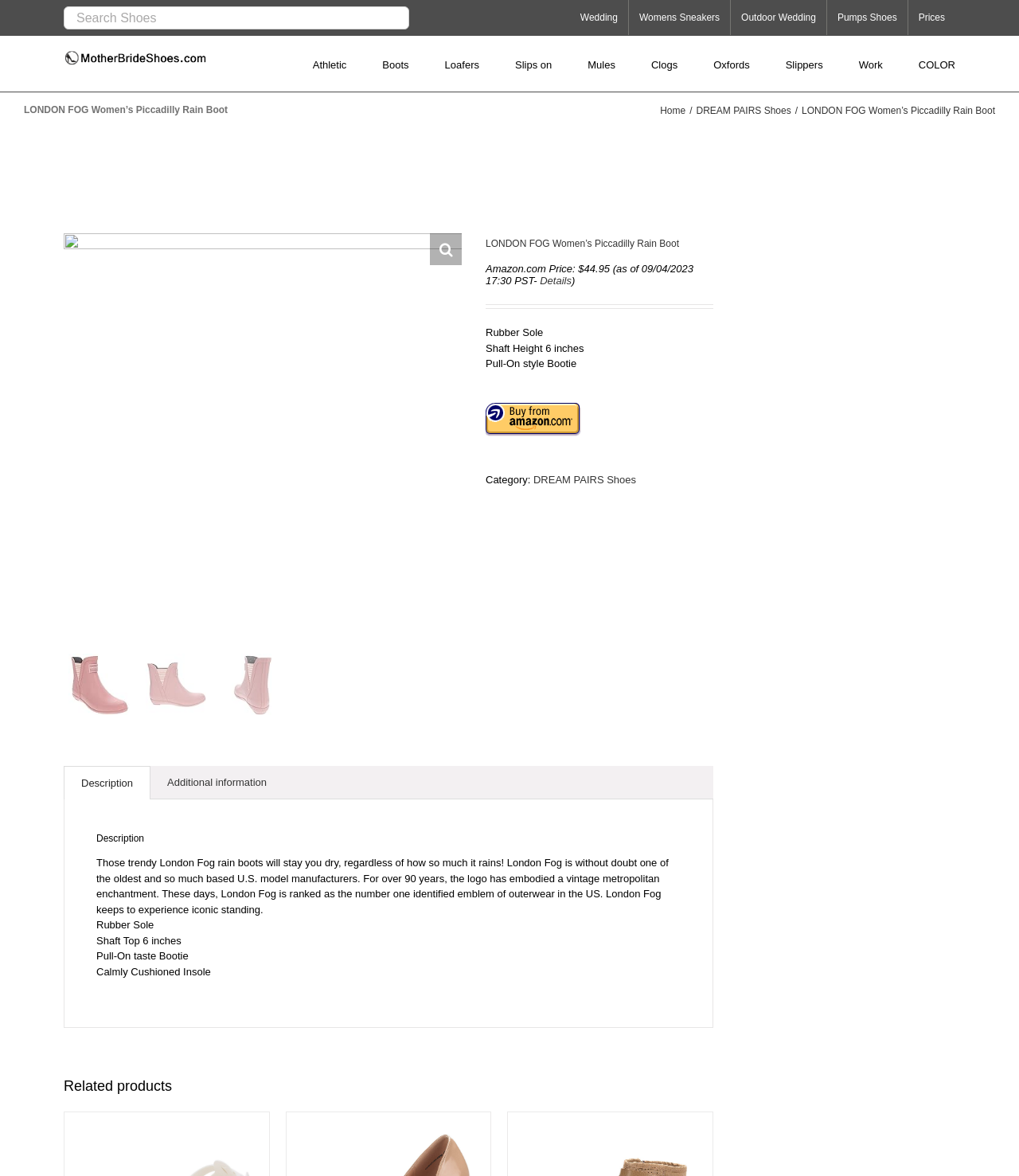Please identify the bounding box coordinates of the clickable element to fulfill the following instruction: "Search for shoes". The coordinates should be four float numbers between 0 and 1, i.e., [left, top, right, bottom].

[0.062, 0.006, 0.401, 0.025]